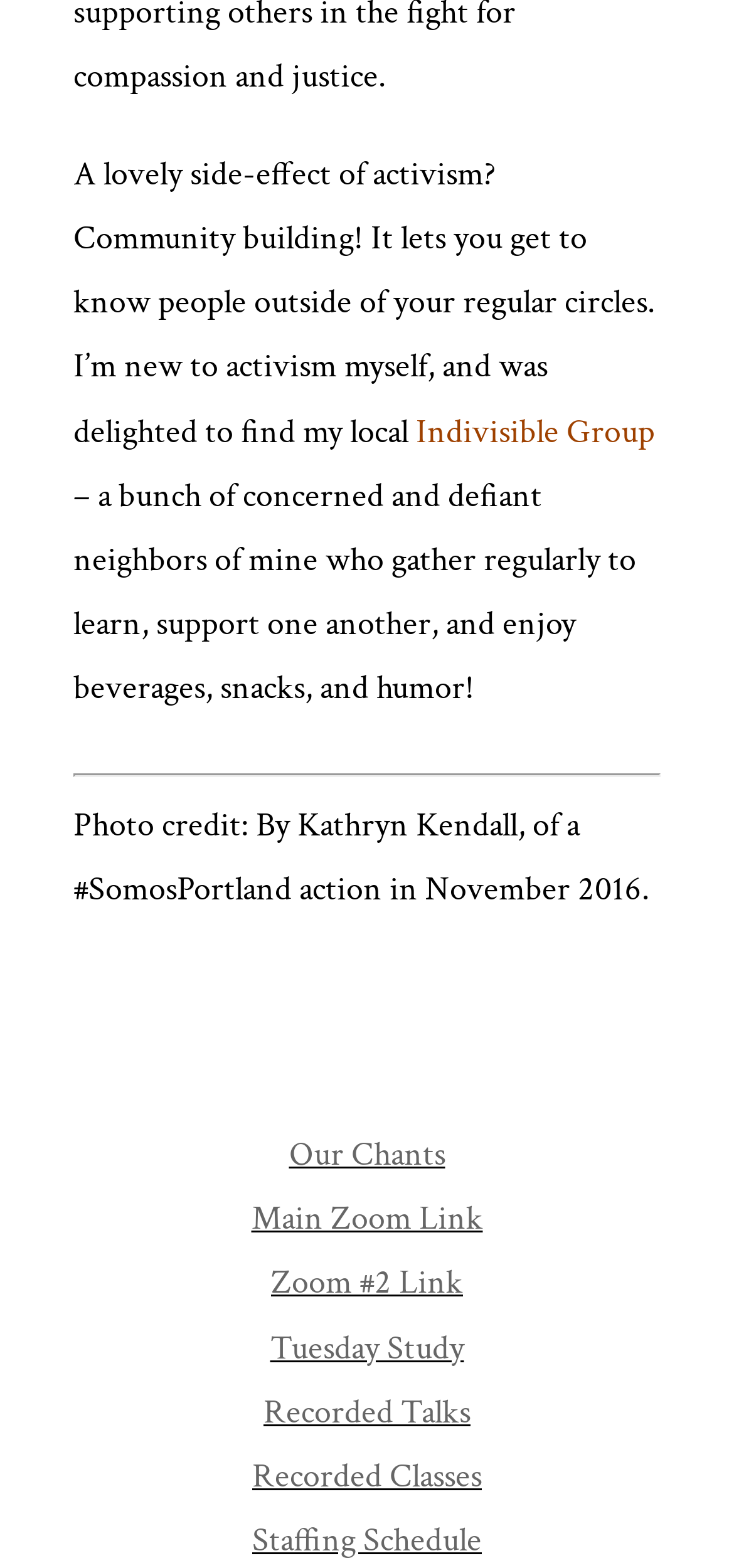Who is credited for the photo?
Craft a detailed and extensive response to the question.

The StaticText element with the text 'Photo credit: By Kathryn Kendall, of a #SomosPortland action in November 2016.' indicates that the photo is credited to Kathryn Kendall.